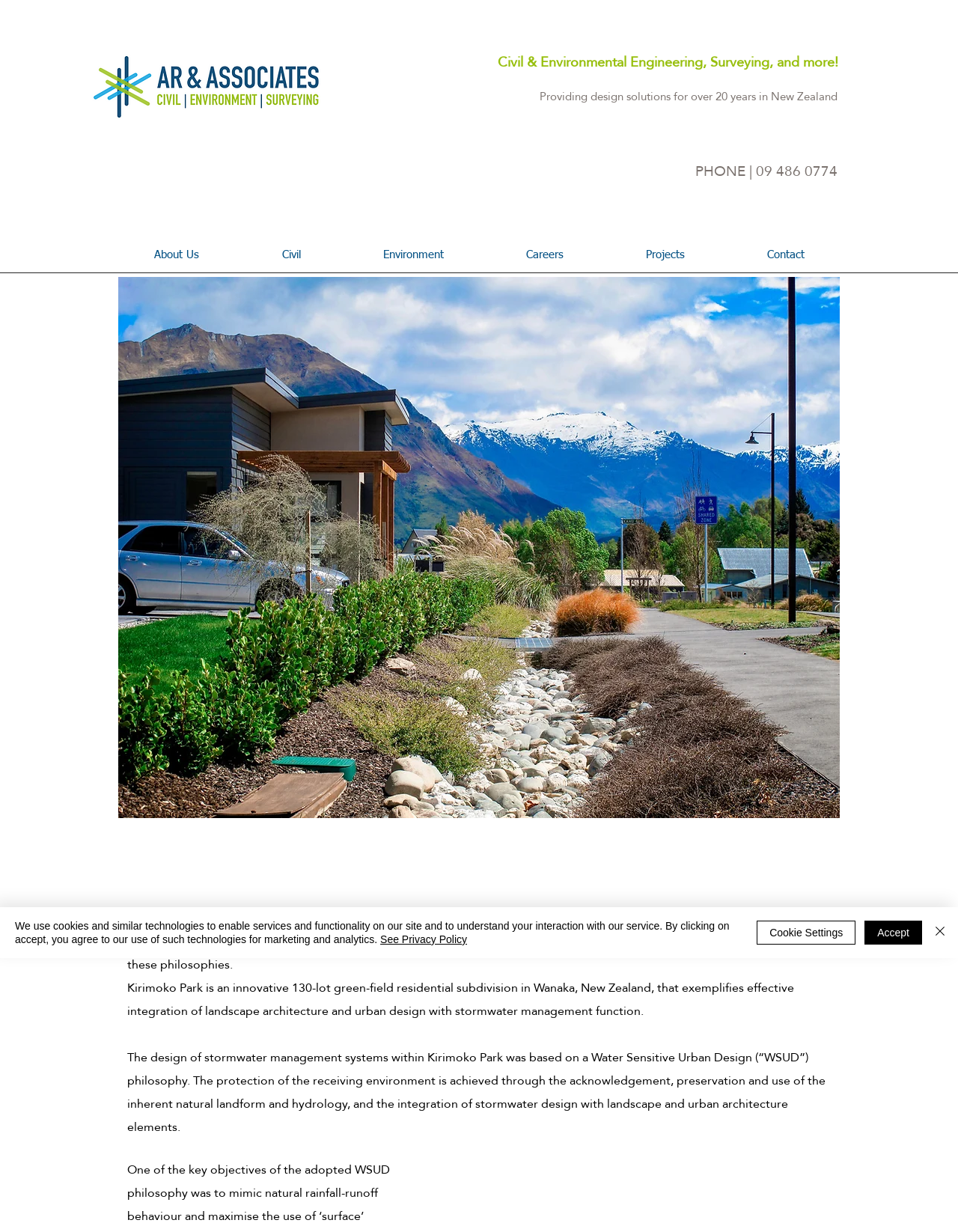Extract the main title from the webpage.

Civil & Environmental Engineering, Surveying, and more!